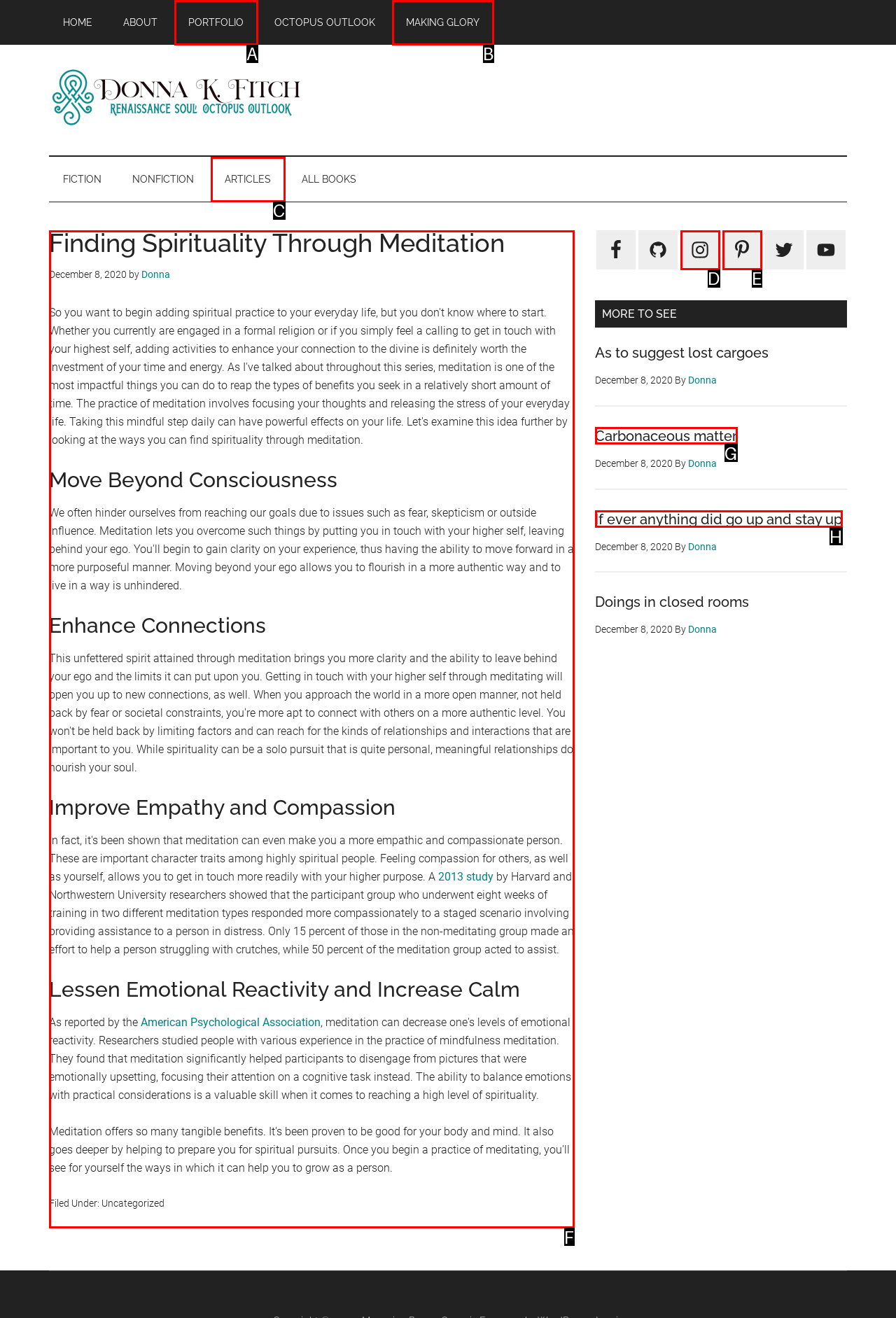Identify the HTML element you need to click to achieve the task: Read the article 'Finding Spirituality Through Meditation'. Respond with the corresponding letter of the option.

F